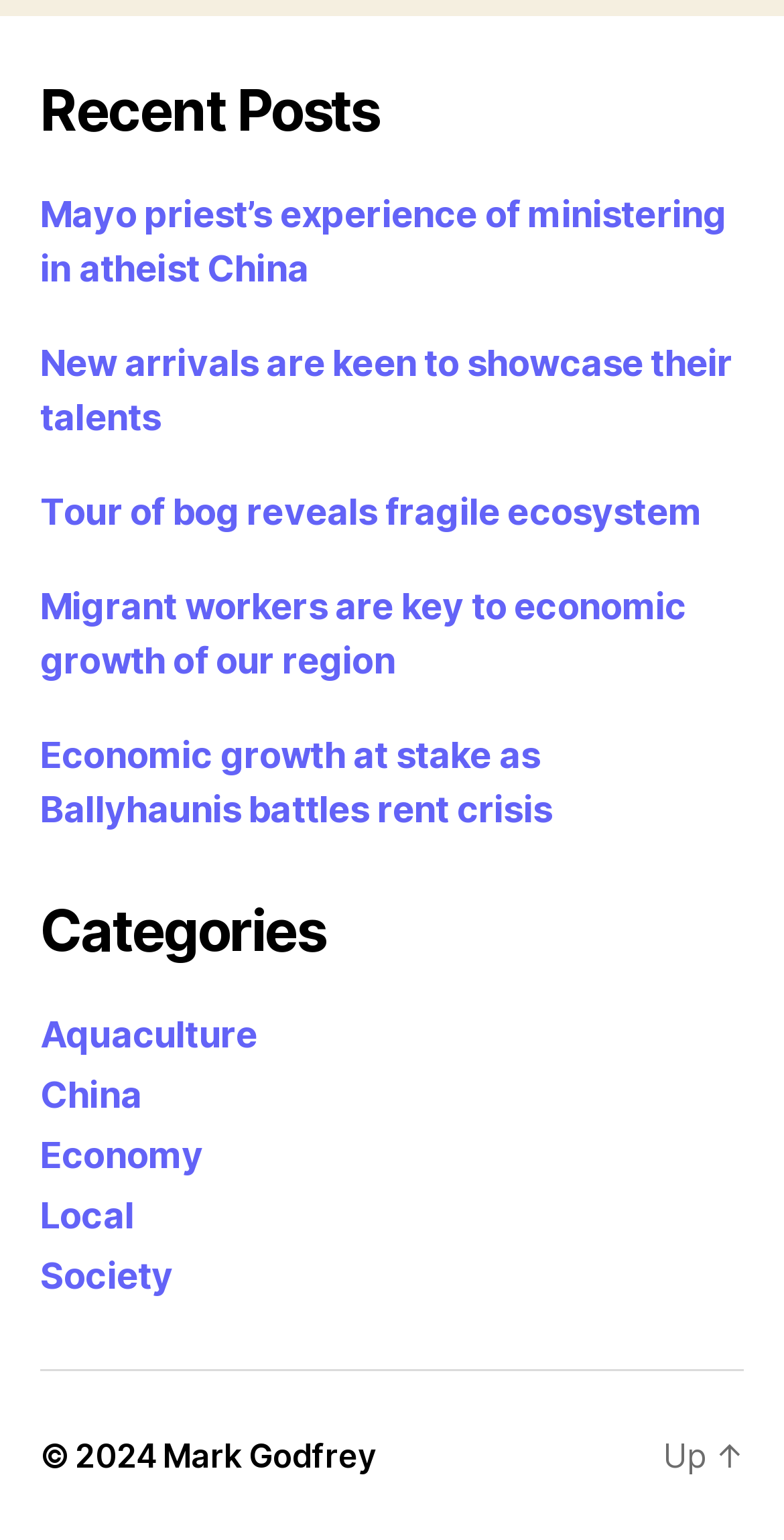Please determine the bounding box coordinates of the element's region to click in order to carry out the following instruction: "read about Mayo priest’s experience of ministering in atheist China". The coordinates should be four float numbers between 0 and 1, i.e., [left, top, right, bottom].

[0.051, 0.125, 0.927, 0.188]